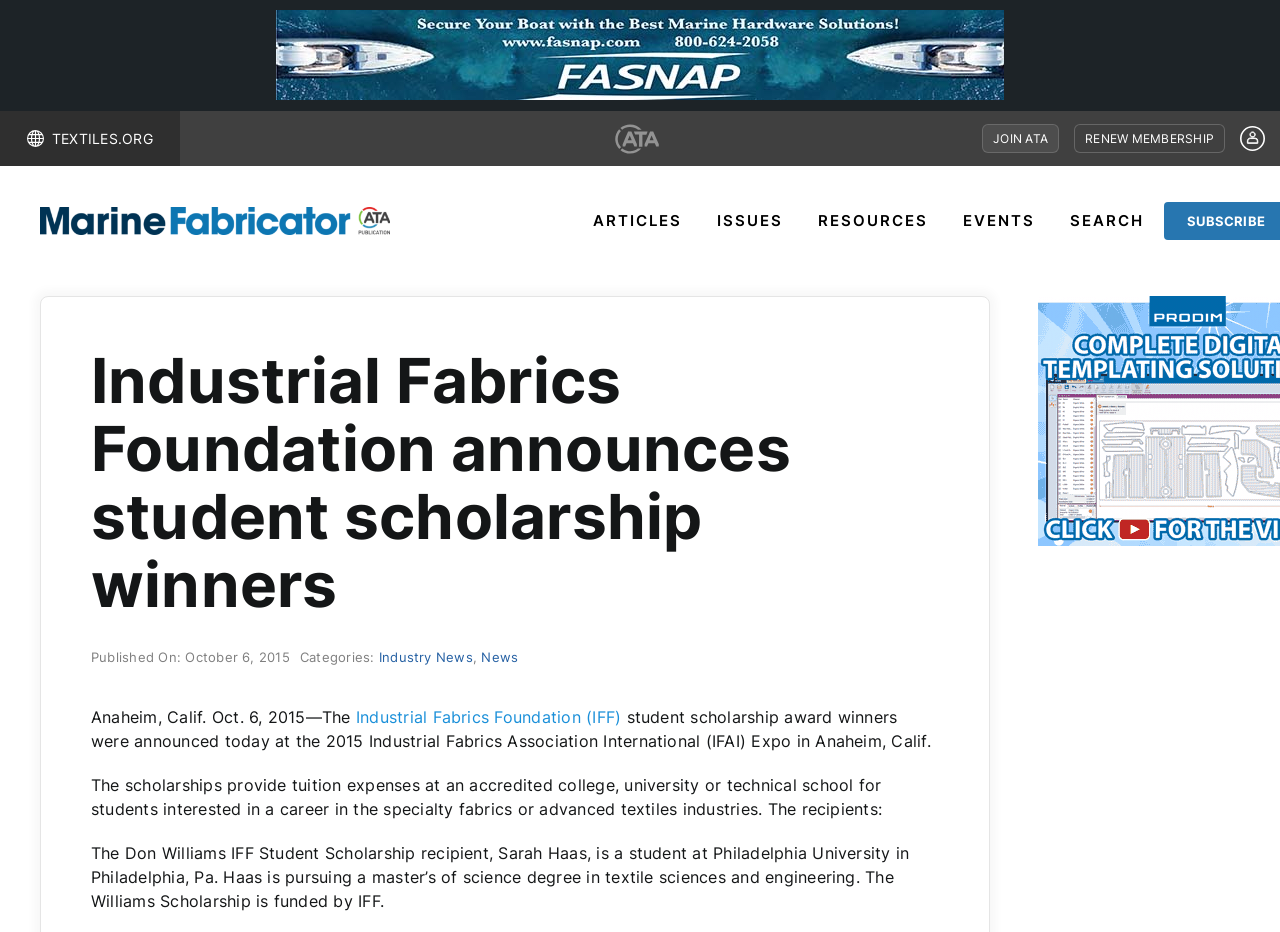Please identify the bounding box coordinates of the area that needs to be clicked to follow this instruction: "learn about Industrial Fabrics Foundation".

[0.278, 0.759, 0.485, 0.78]